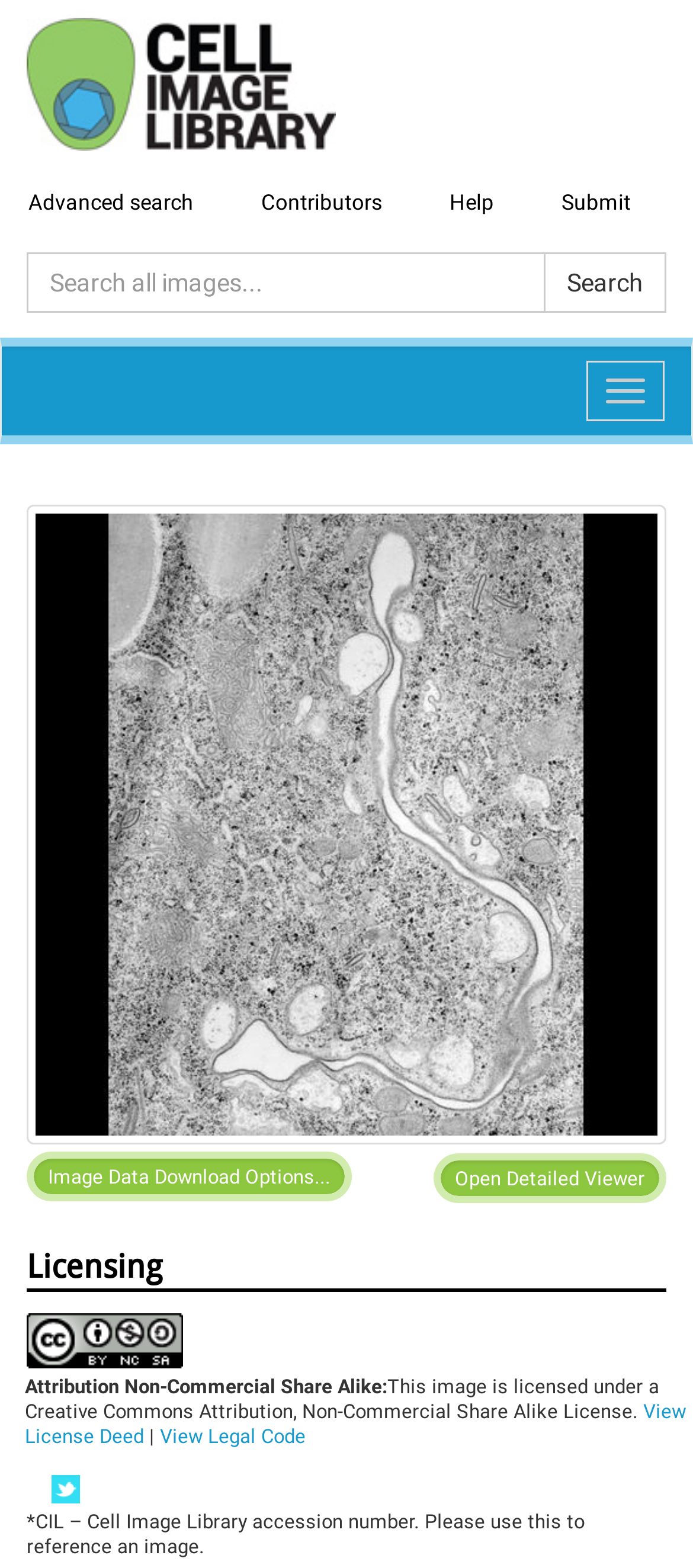Specify the bounding box coordinates of the area to click in order to follow the given instruction: "Read the post published on May 7, 2023."

None